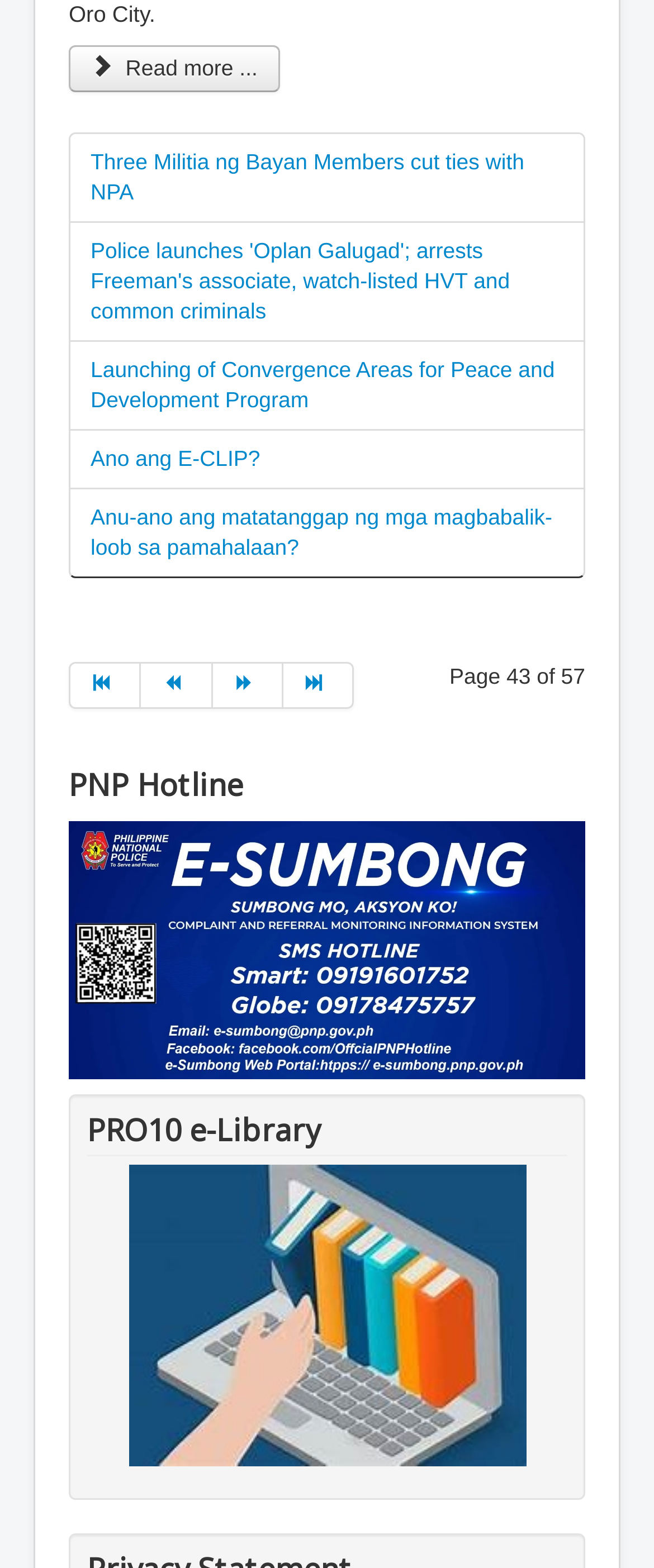From the webpage screenshot, predict the bounding box coordinates (top-left x, top-left y, bottom-right x, bottom-right y) for the UI element described here: title="PRO10 e-Library"

[0.133, 0.743, 0.867, 0.935]